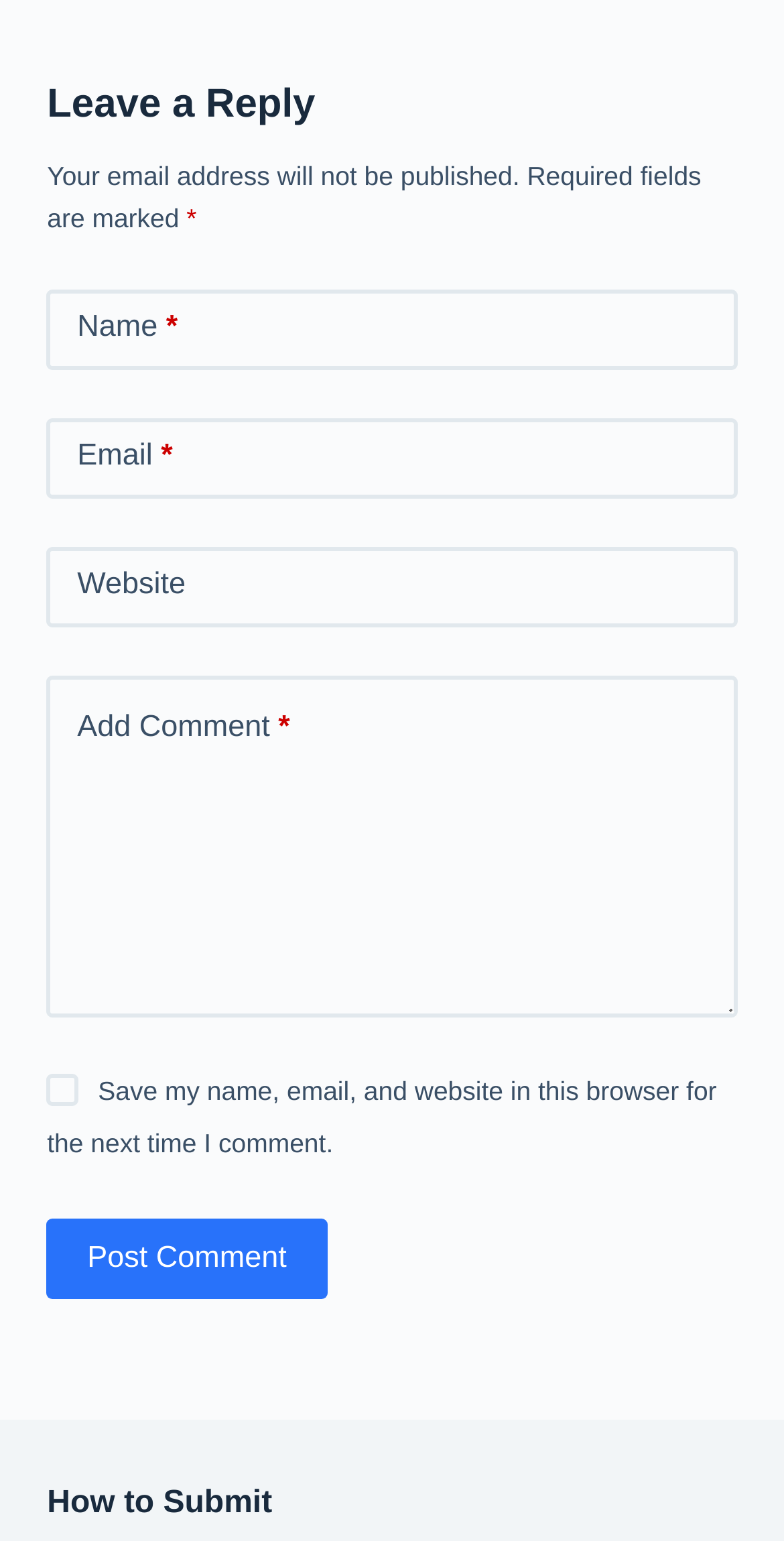Using details from the image, please answer the following question comprehensively:
What is the button at the bottom for?

The button is located at the bottom of the comment section and is labeled 'Post Comment'. This suggests that its purpose is to submit the user's comment after filling in the required fields.